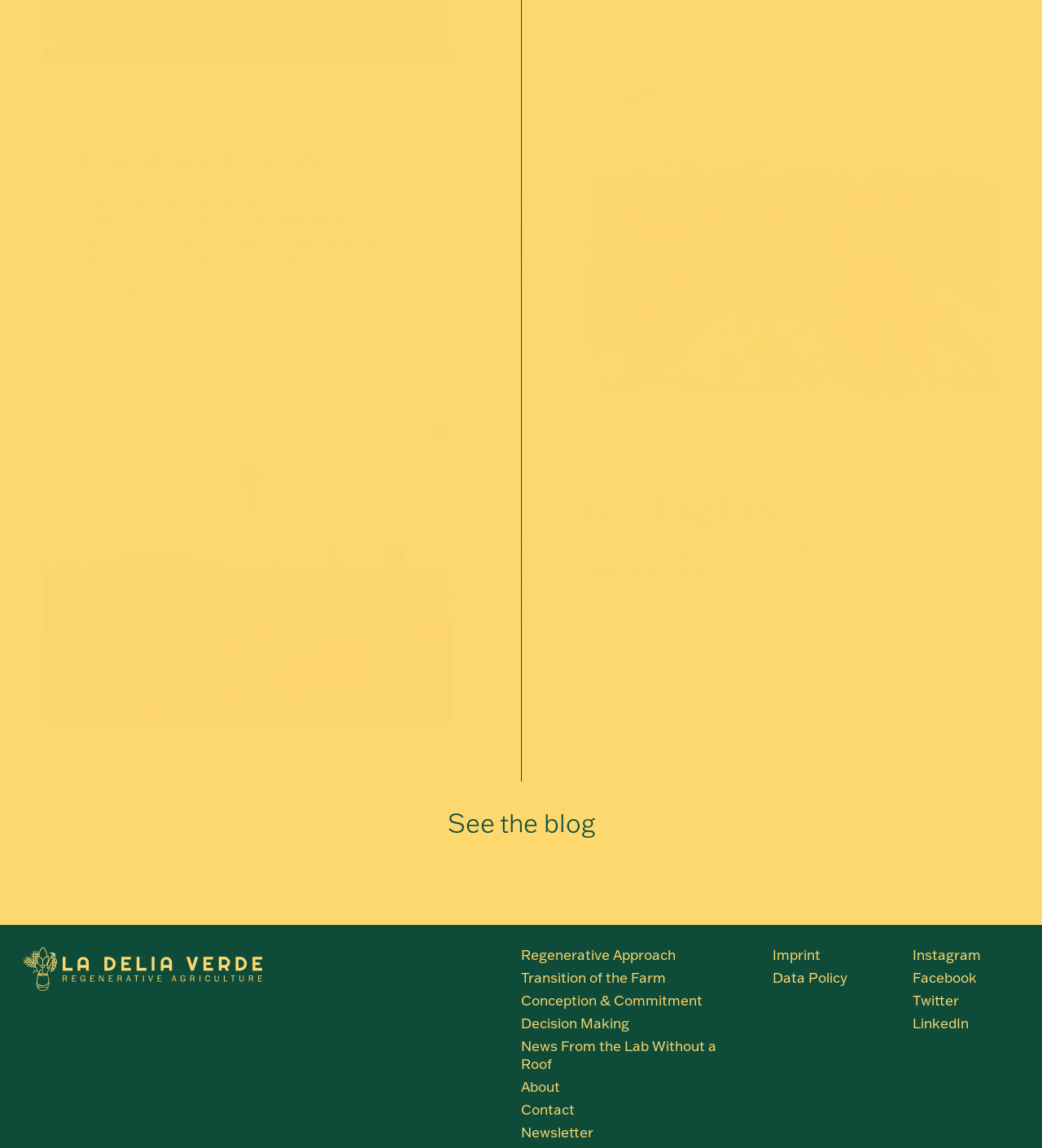Please identify the coordinates of the bounding box for the clickable region that will accomplish this instruction: "Contact us".

[0.5, 0.958, 0.552, 0.974]